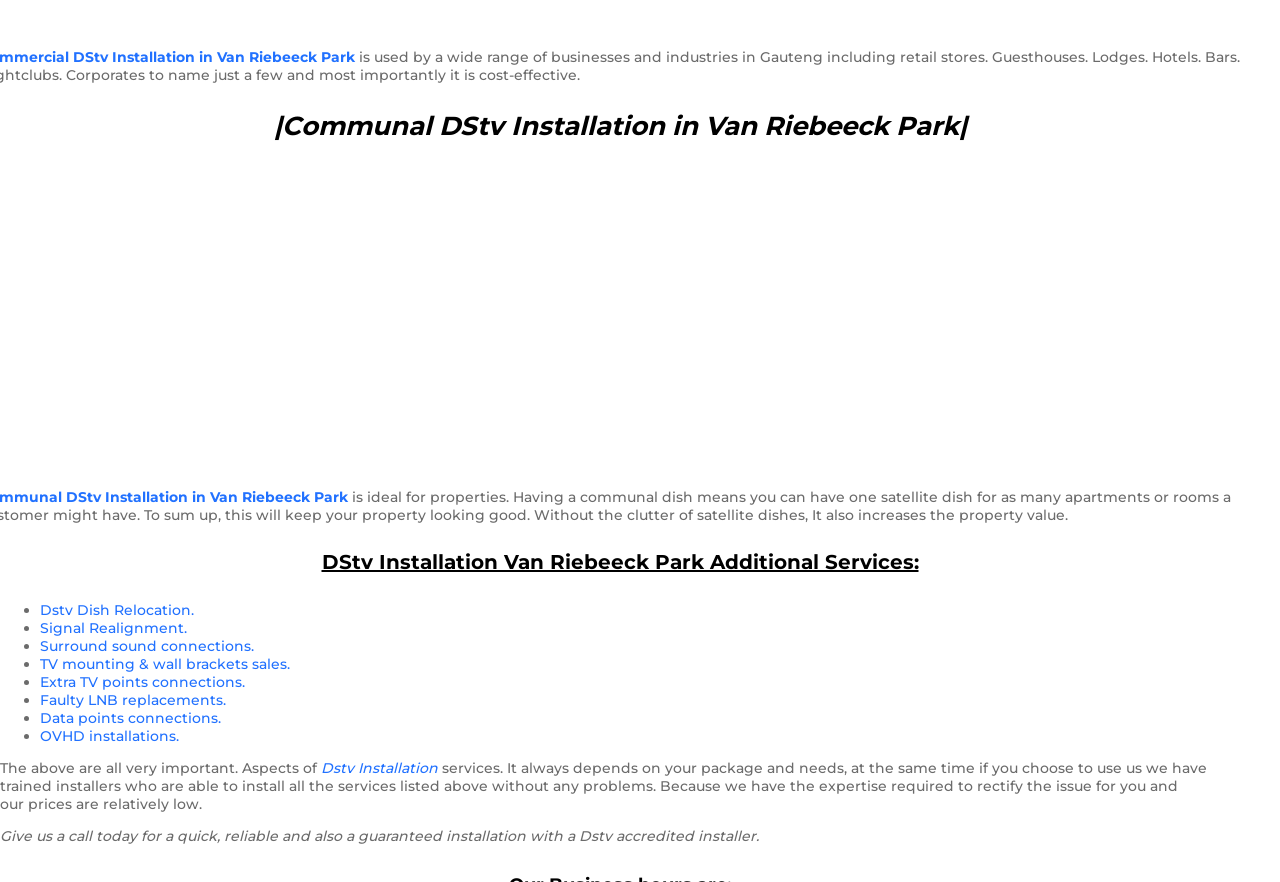What is the purpose of the image on the webpage?
Look at the image and answer with only one word or phrase.

Communal DStv installation